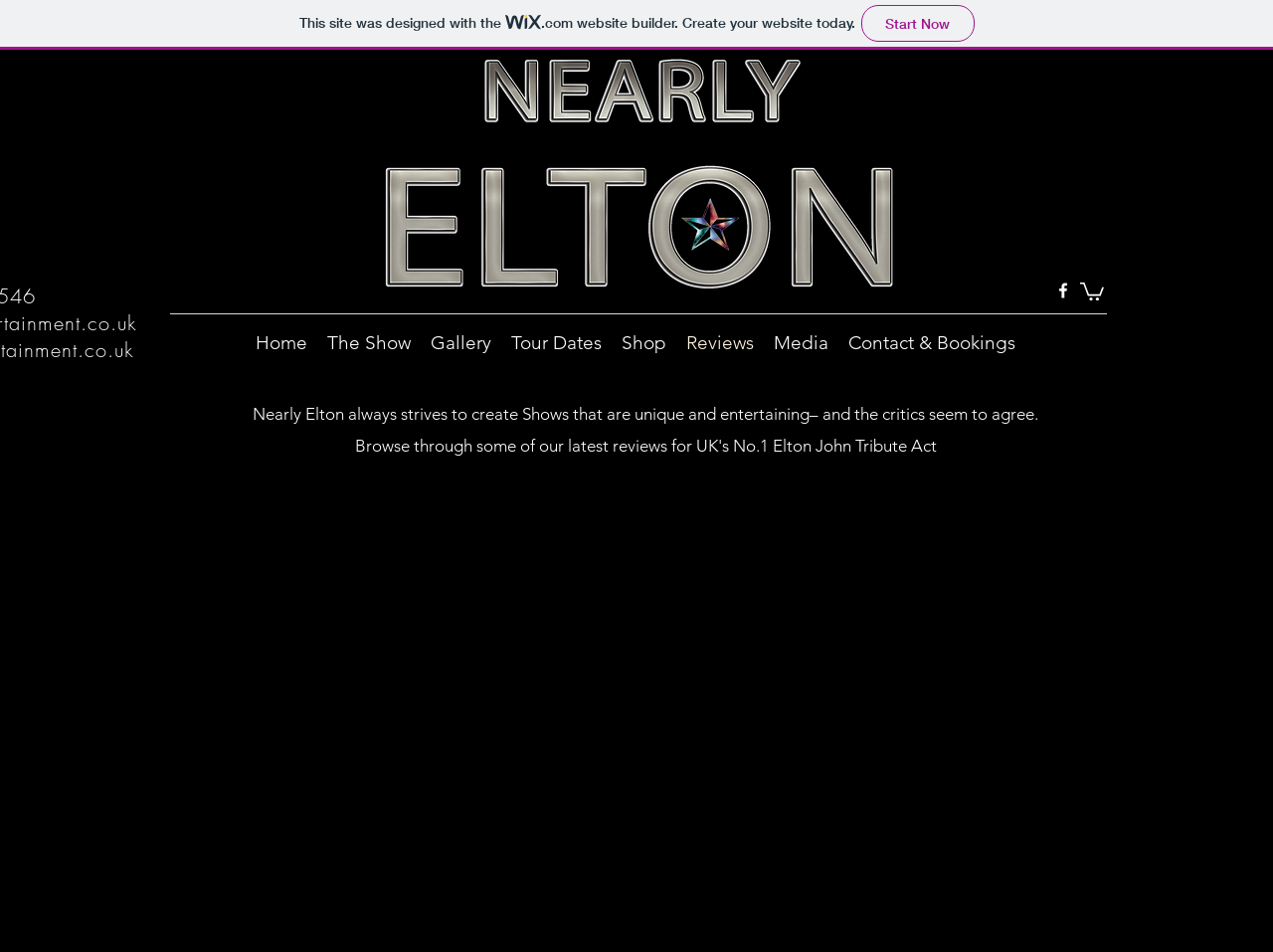Please answer the following question using a single word or phrase: 
What is the name of the tribute act?

Nearly Elton